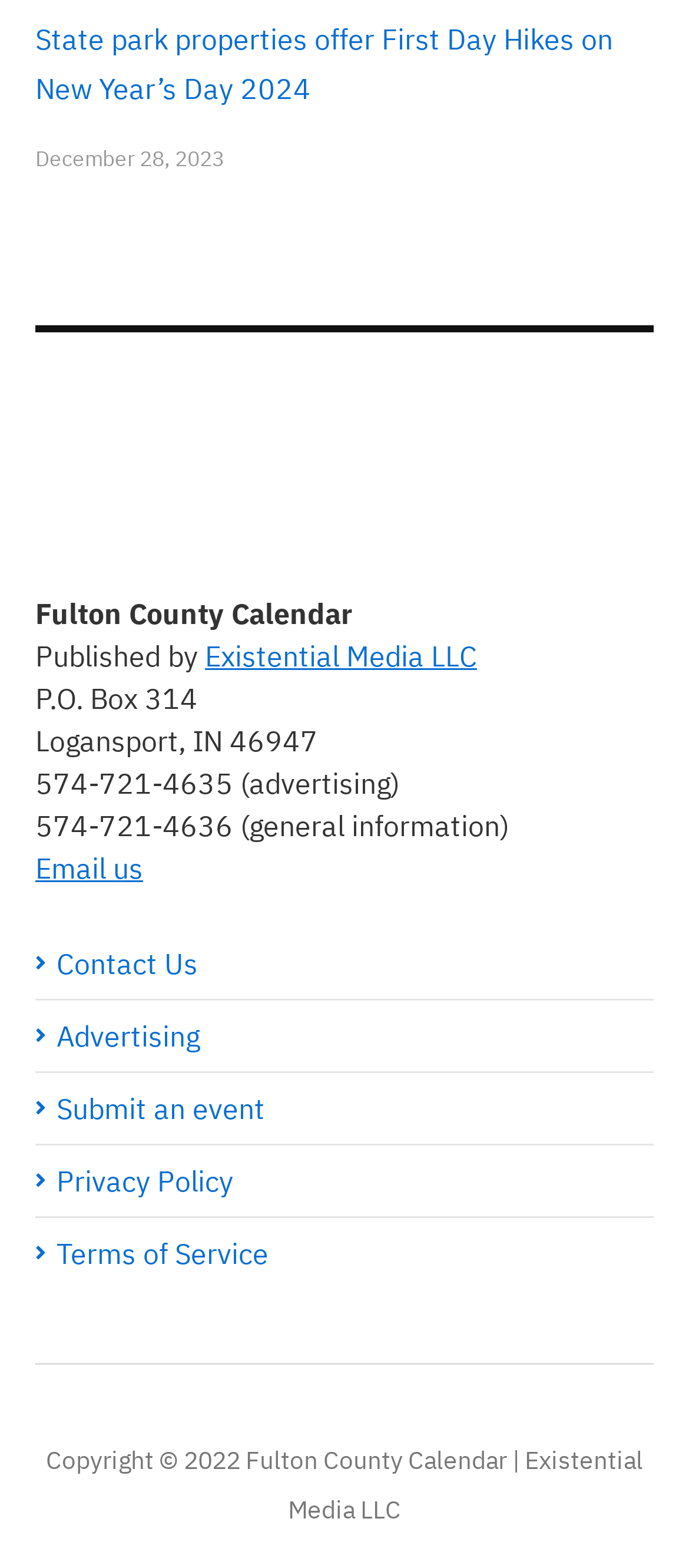Can you find the bounding box coordinates of the area I should click to execute the following instruction: "Submit an event"?

[0.051, 0.695, 0.385, 0.718]